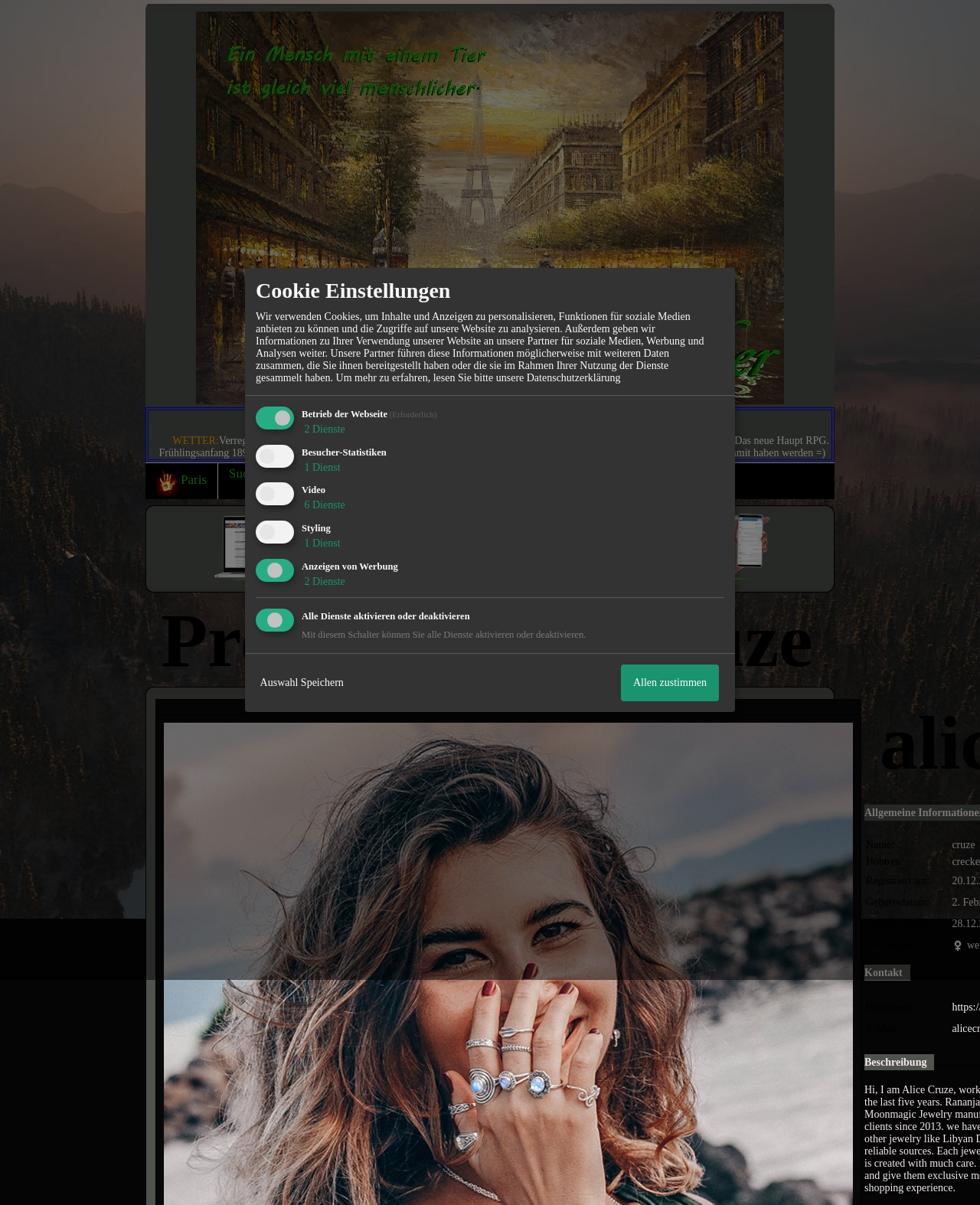Create an elaborate caption for the webpage.

The webpage appears to be a personal profile page for a user named "alicecruze". At the top of the page, there is a table with a large image taking up most of the space, accompanied by three rows of text describing the user's RPG status, a call to action for new members, and some information about the RPG.

Below this table, there is a row of links for navigation, including "Paris", "Suche", "Login", "Beitreten", "Forums-Blog", "Bildergalerie", and "Kalender". 

On the right side of the page, there is an advertisement or promotion for creating a forum with Xobor, accompanied by an image.

Further down the page, there is a heading that reads "Profil für alicecruze", followed by a table with various pieces of information about the user, including their name, hobbies, registration date, birthdate, and last online status. There is also a section for contact information, including a homepage and email address.

Below this, there is a section titled "Cookie Einstellungen" (Cookie Settings), which includes a lengthy paragraph of text describing the use of cookies on the website. This is followed by a series of checkboxes and links for managing cookie settings, including options for necessary cookies, visitor statistics, video, styling, and advertising. There are also buttons to save selections and agree to all cookies.

Overall, the page appears to be a personal profile page with various sections for information, navigation, and cookie management.